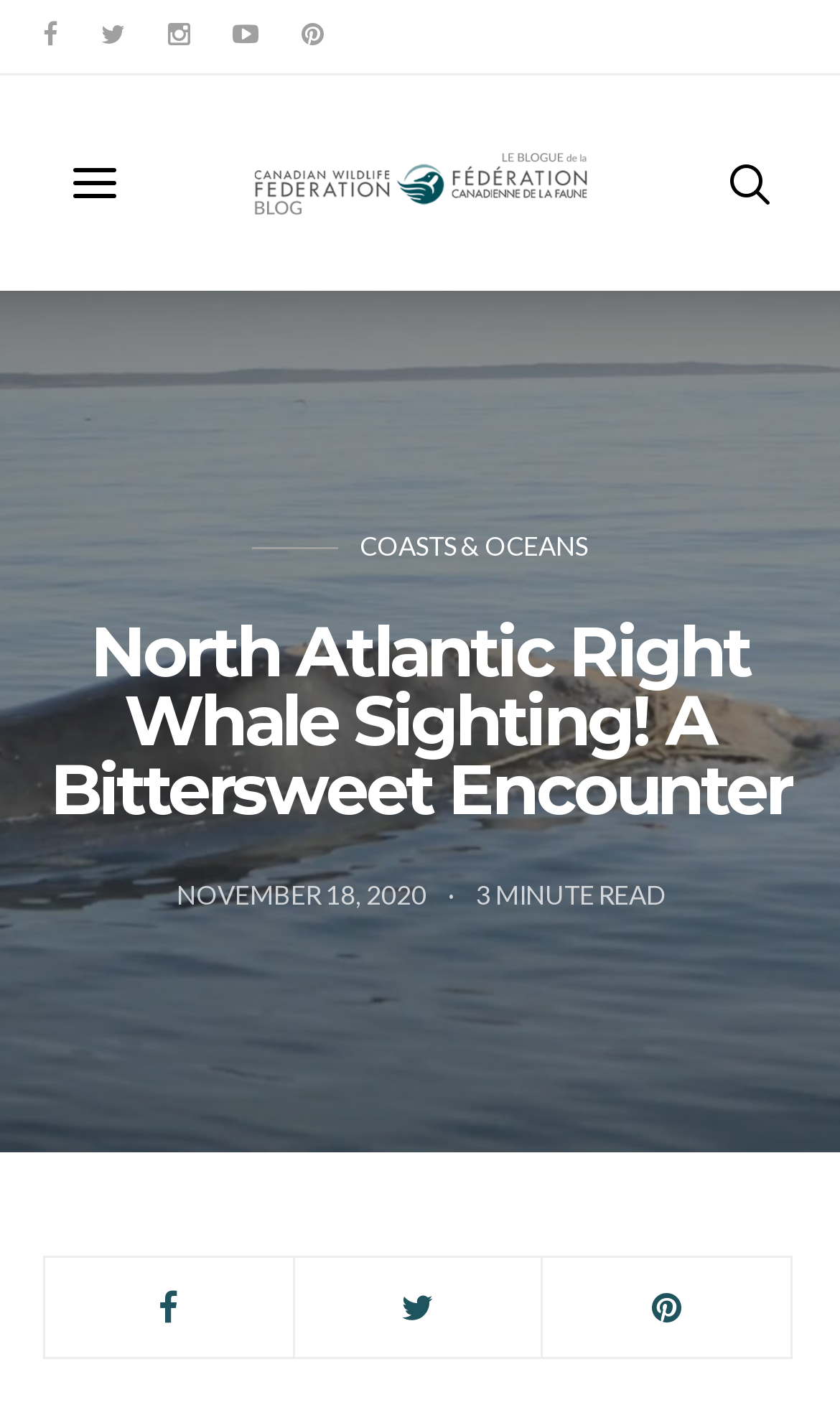Identify the bounding box for the UI element described as: "alt="Your Connection to Wildlife"". Ensure the coordinates are four float numbers between 0 and 1, formatted as [left, top, right, bottom].

[0.301, 0.102, 0.699, 0.154]